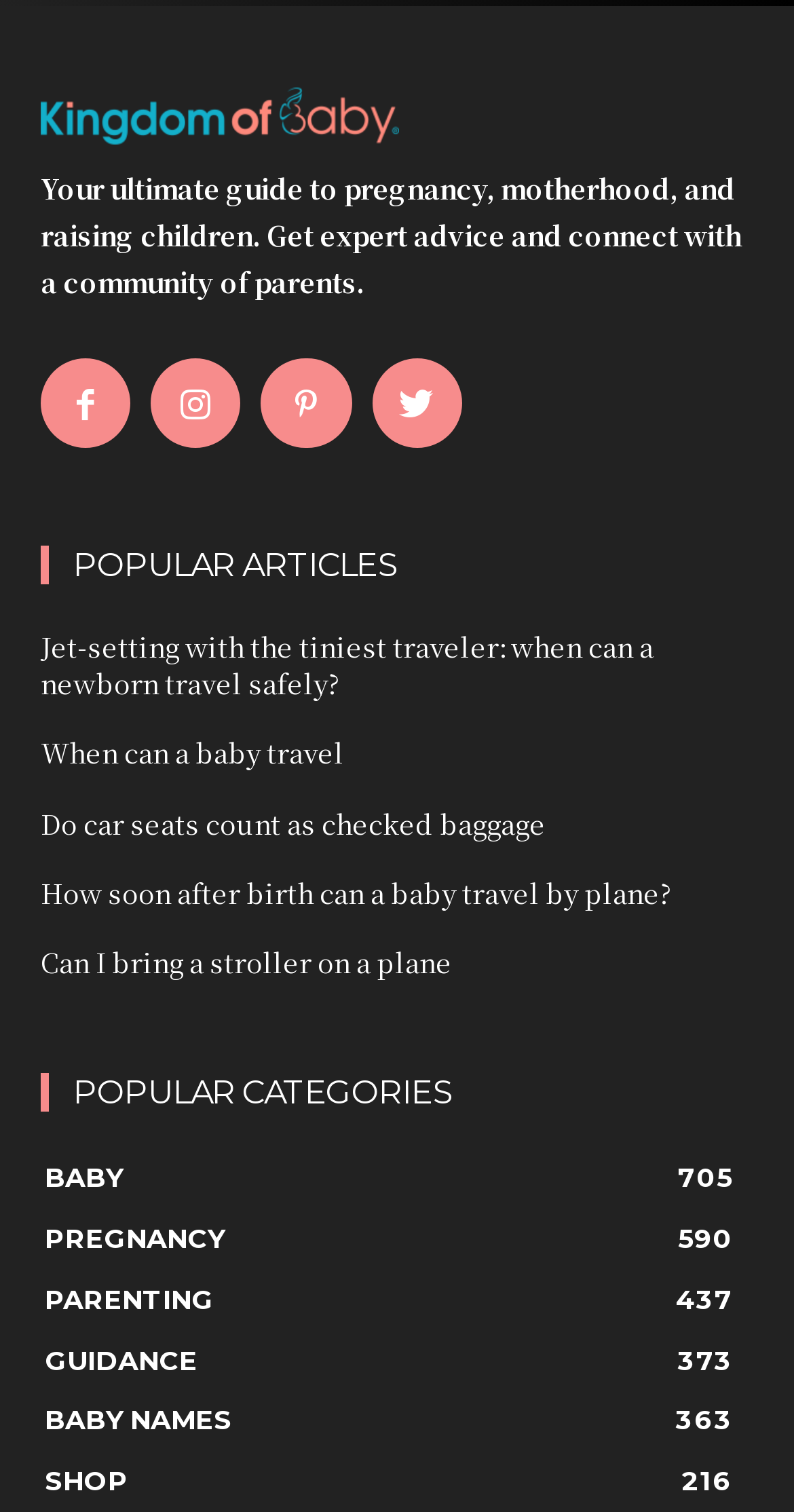What is the main topic of this website?
Answer the question with a detailed explanation, including all necessary information.

Based on the static text 'Your ultimate guide to pregnancy, motherhood, and raising children. Get expert advice and connect with a community of parents.' and the various headings and links on the page, it is clear that the main topic of this website is pregnancy and parenting.